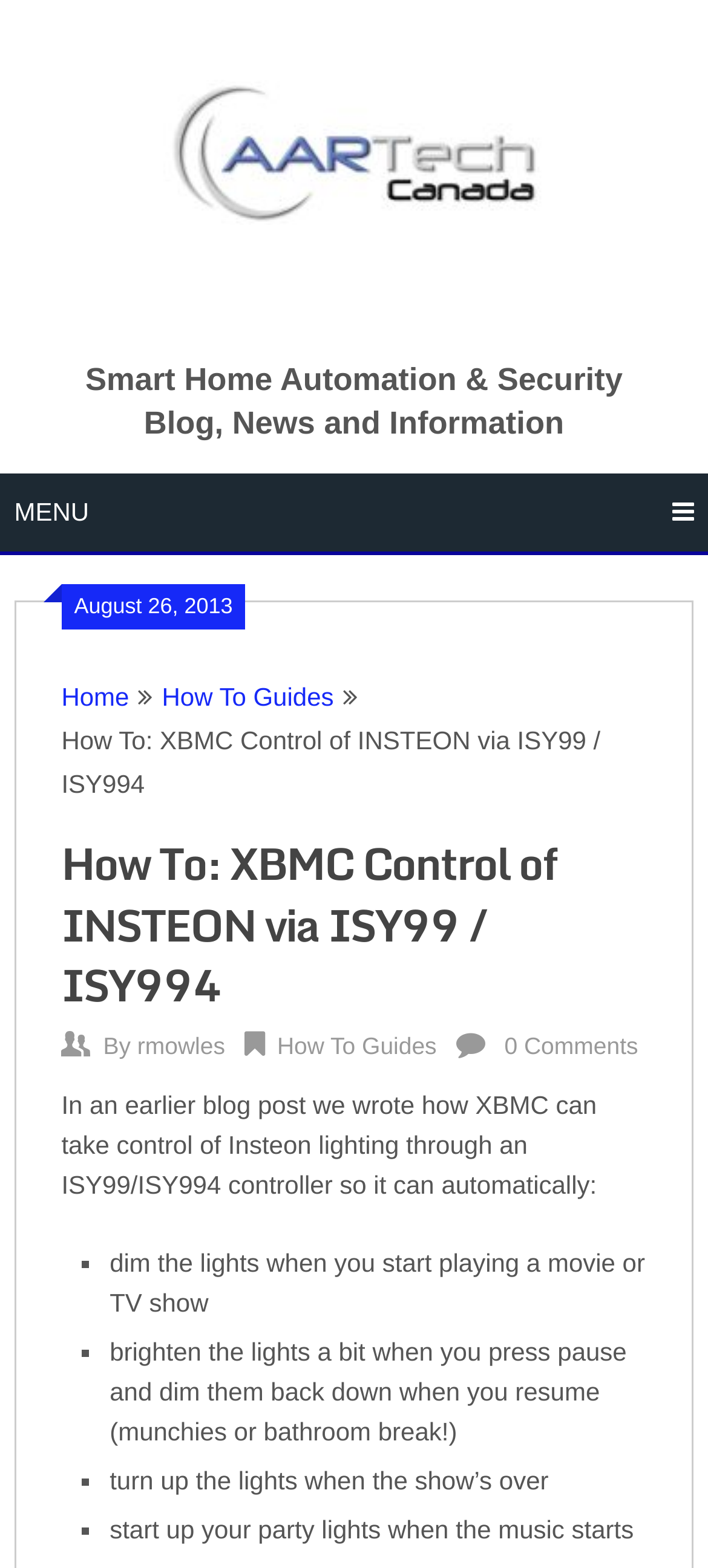What is the blog category of this article?
Refer to the image and provide a one-word or short phrase answer.

How To Guides